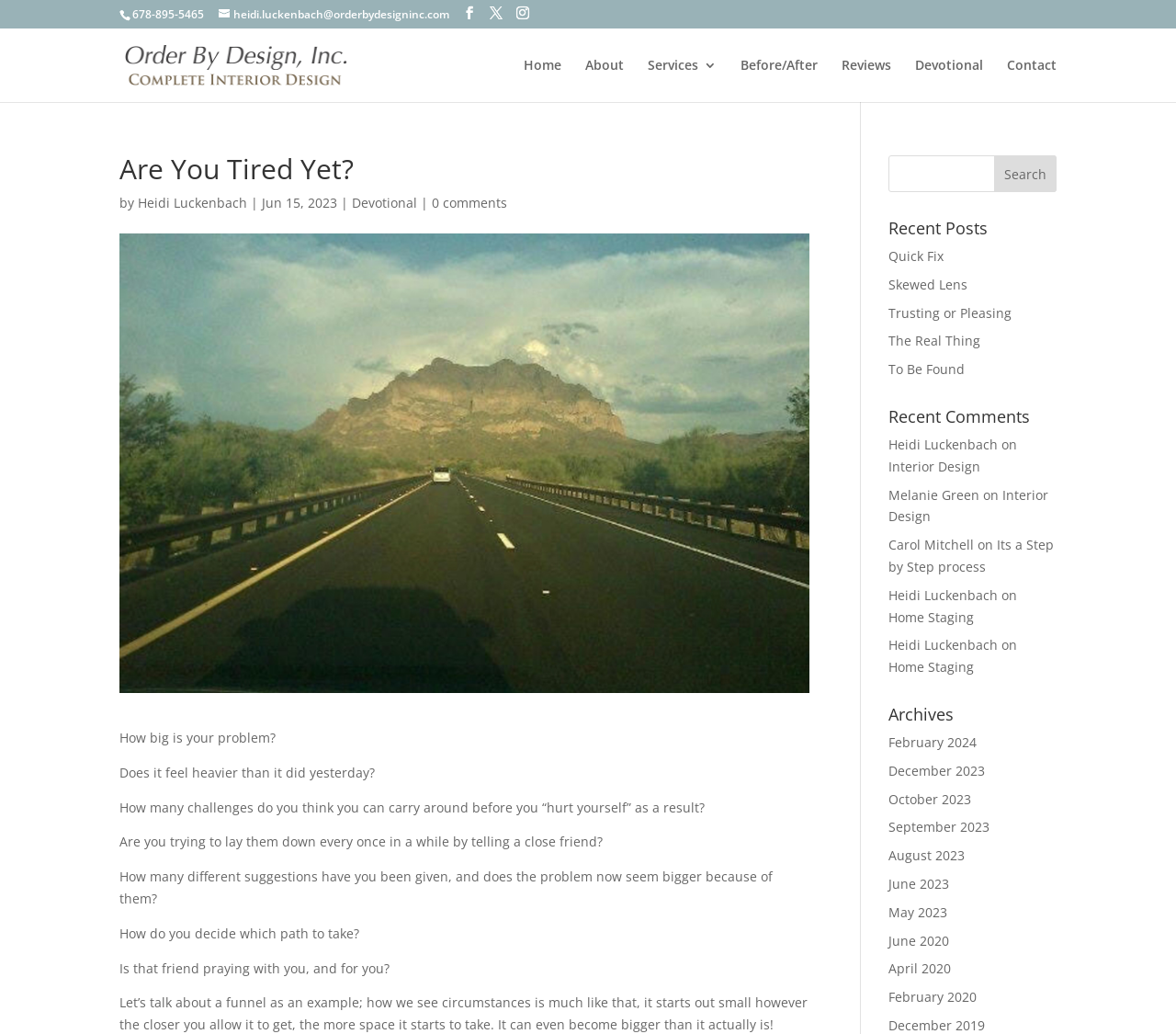Find the bounding box coordinates of the element to click in order to complete this instruction: "Send an email to Heidi Luckenbach". The bounding box coordinates must be four float numbers between 0 and 1, denoted as [left, top, right, bottom].

[0.186, 0.006, 0.382, 0.021]